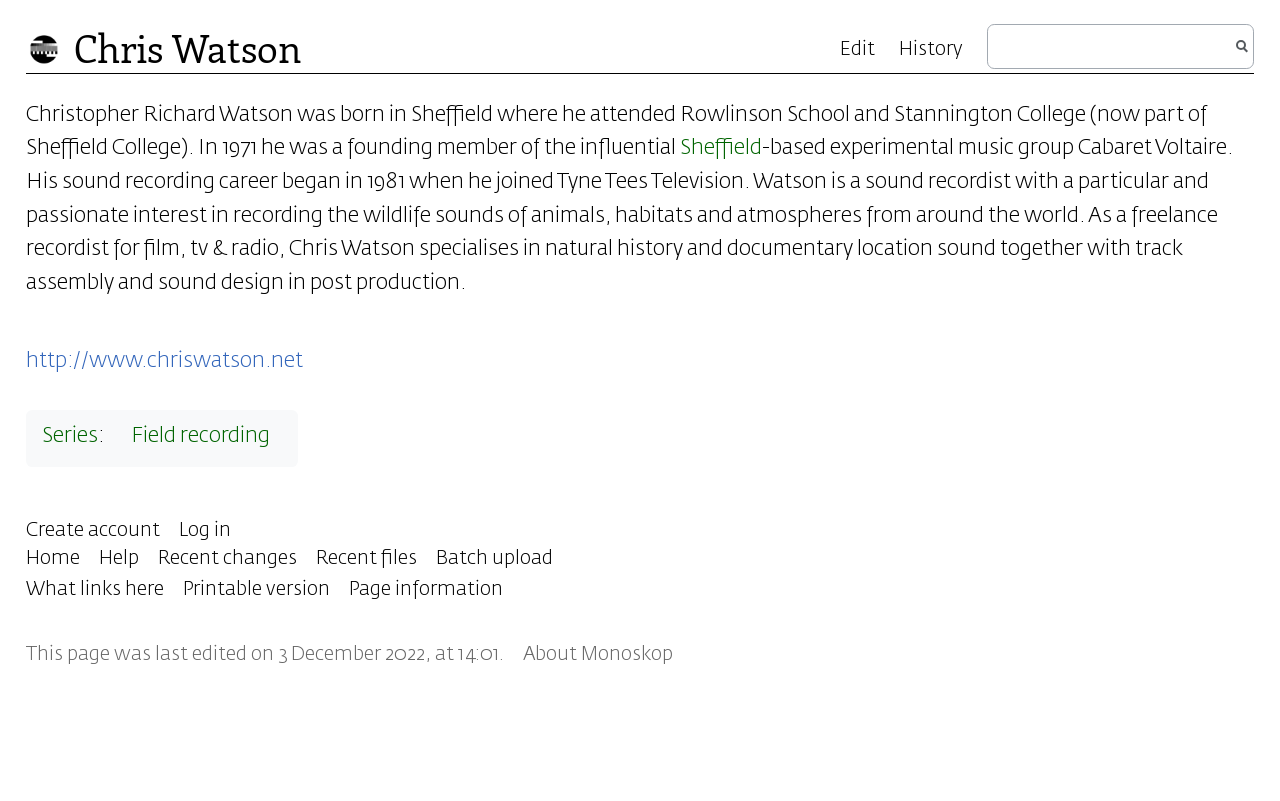Carefully examine the image and provide an in-depth answer to the question: When was the last time this webpage was edited?

According to the webpage content, this page was last edited on 3 December 2022, at 14:01.